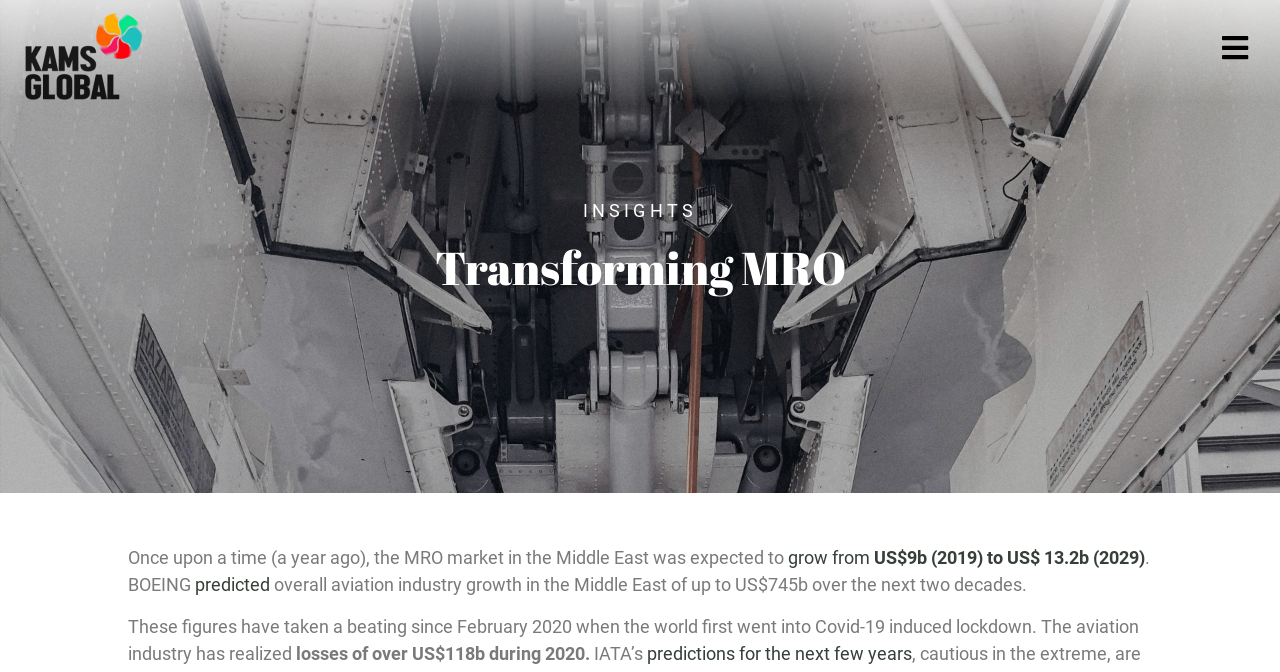What is the industry mentioned in the article? Based on the screenshot, please respond with a single word or phrase.

Aviation